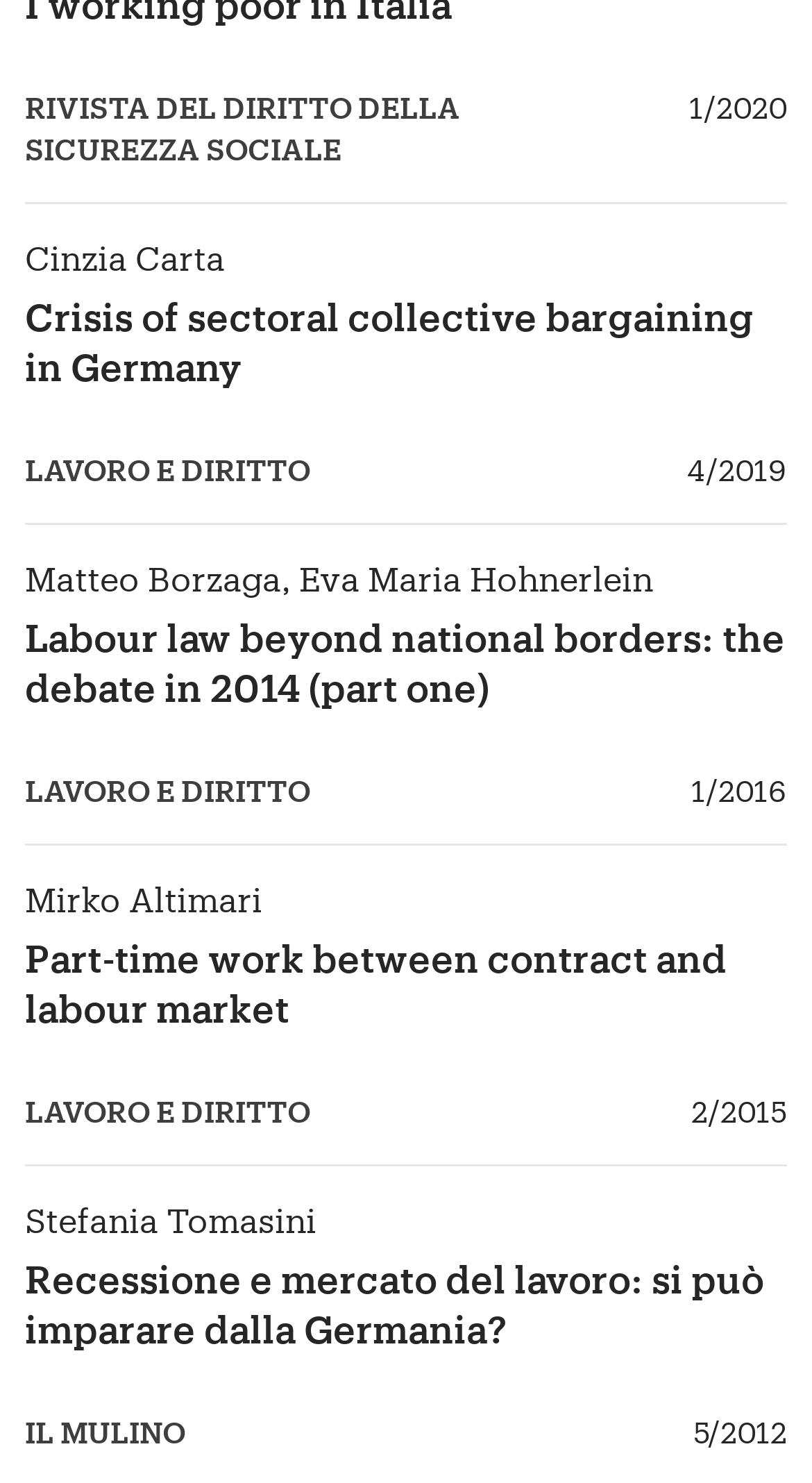Pinpoint the bounding box coordinates of the clickable element needed to complete the instruction: "Read article by Stefania Tomasini". The coordinates should be provided as four float numbers between 0 and 1: [left, top, right, bottom].

[0.031, 0.808, 0.39, 0.838]